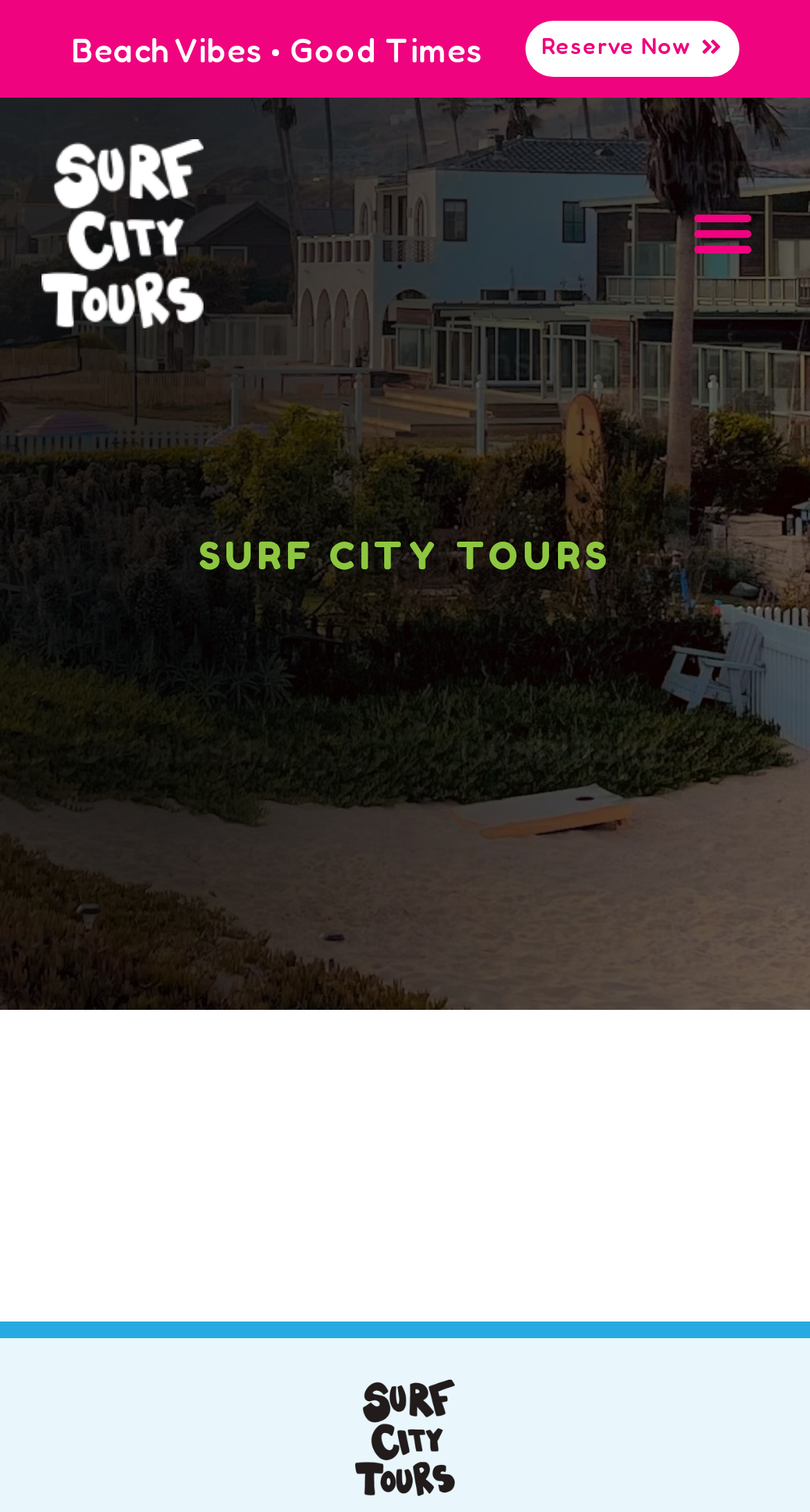Determine the bounding box coordinates for the UI element matching this description: "Menu".

[0.833, 0.124, 0.949, 0.185]